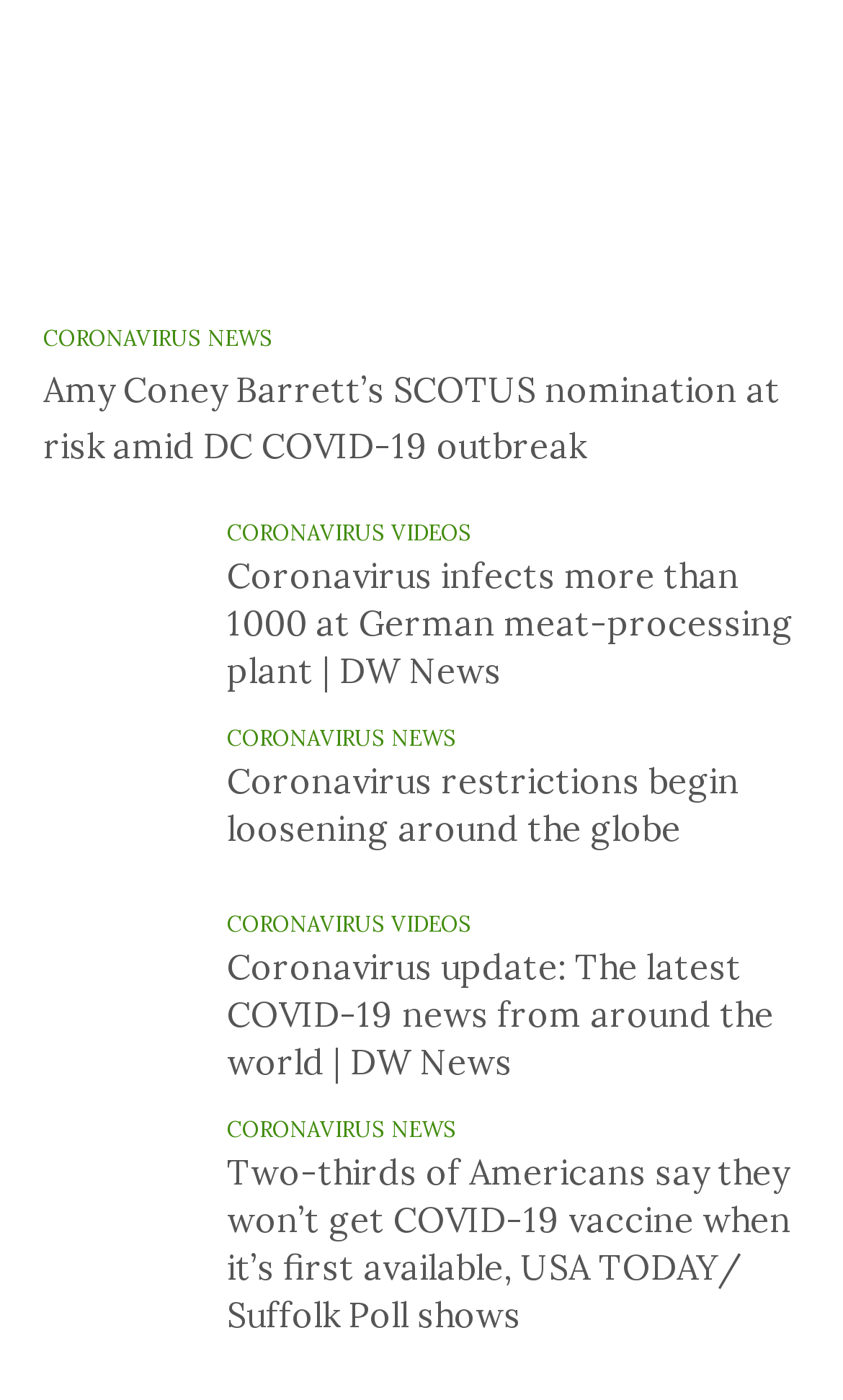Determine the bounding box coordinates of the clickable element to complete this instruction: "Learn about Coronavirus update: The latest COVID-19 news from around the world". Provide the coordinates in the format of four float numbers between 0 and 1, [left, top, right, bottom].

[0.051, 0.653, 0.231, 0.761]